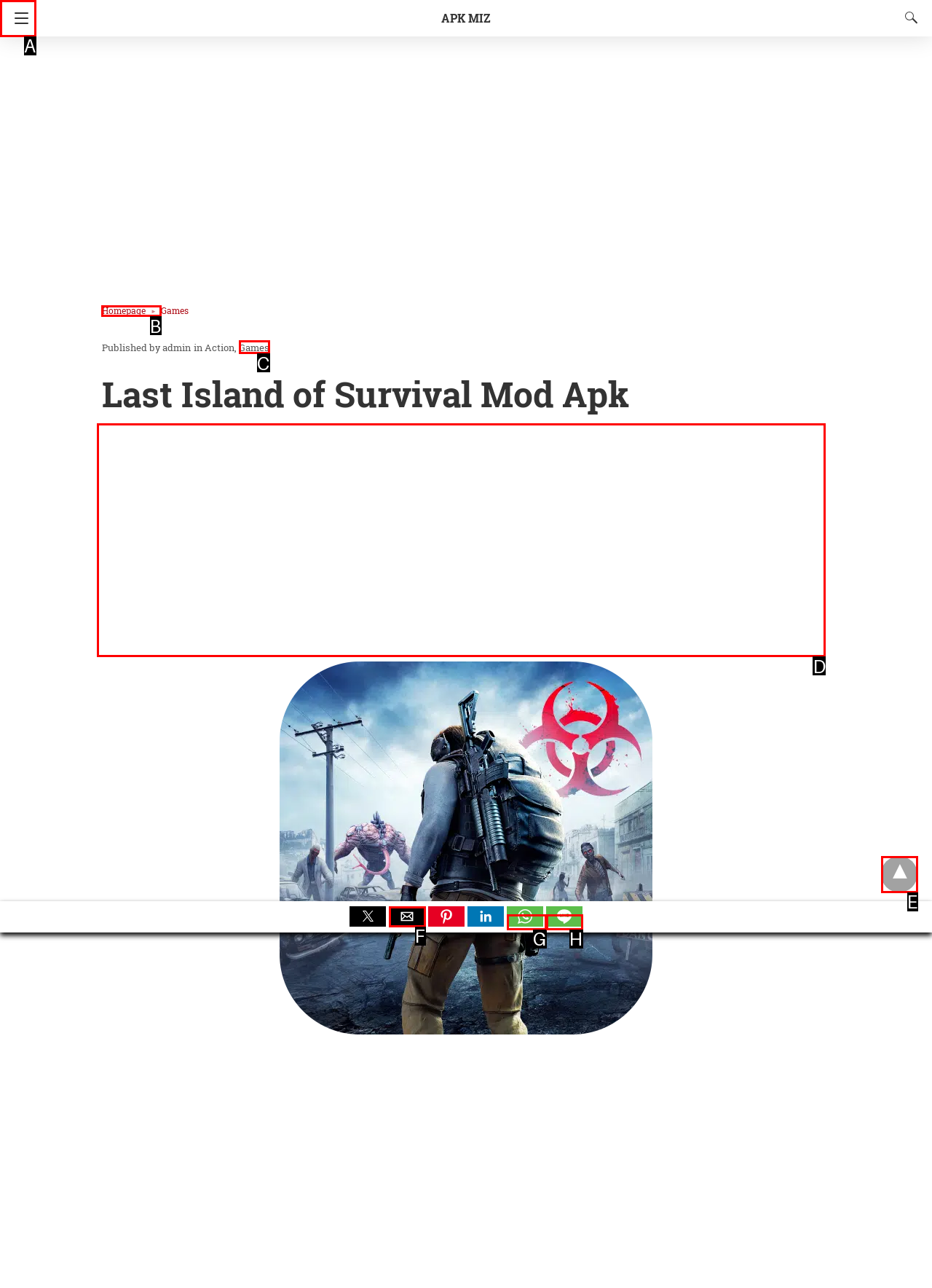Determine which element should be clicked for this task: Visit the homepage
Answer with the letter of the selected option.

B